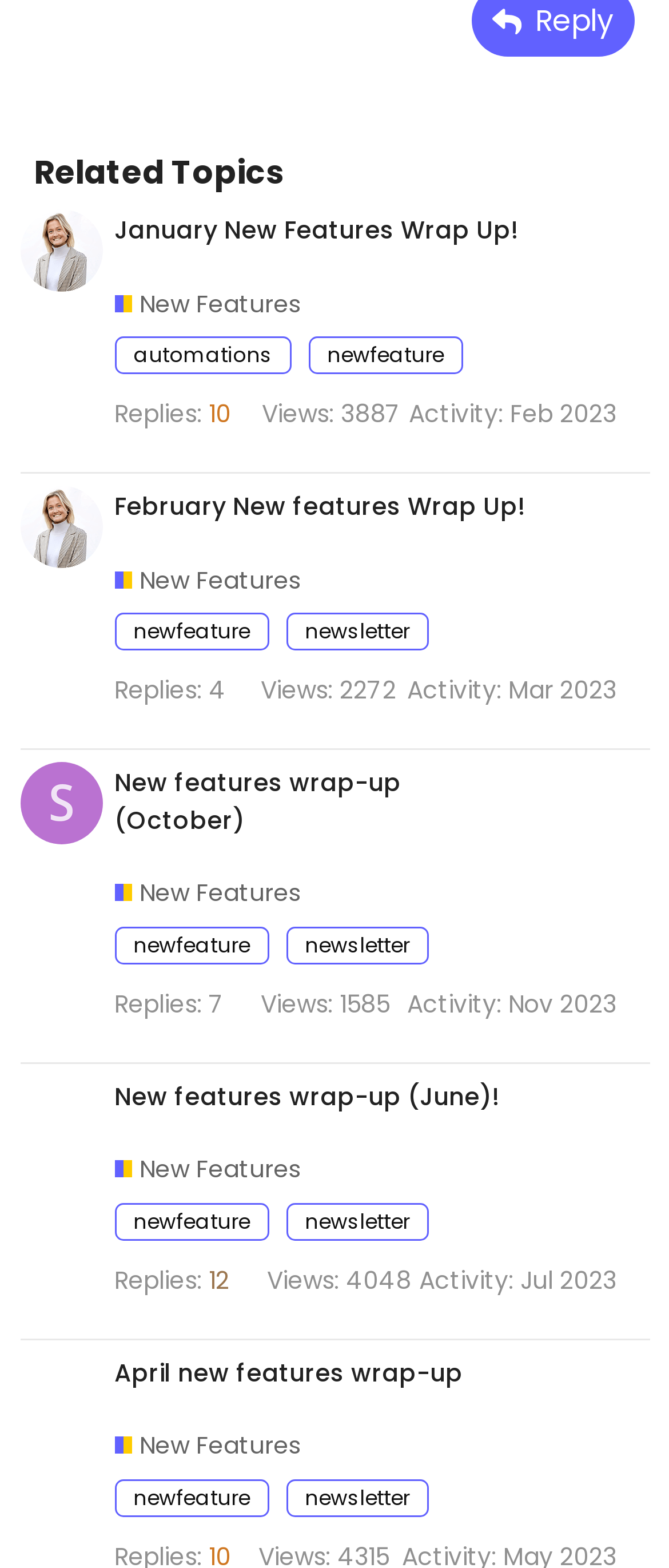Please specify the bounding box coordinates of the area that should be clicked to accomplish the following instruction: "View January new features wrap-up". The coordinates should consist of four float numbers between 0 and 1, i.e., [left, top, right, bottom].

[0.029, 0.134, 0.973, 0.302]